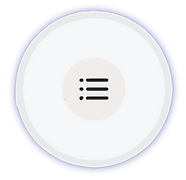What is the main theme associated with the integration of such devices?
Can you provide an in-depth and detailed response to the question?

According to the caption, the integration of such devices aligns with the overarching theme of dynamic authorization, which denotes advanced access control measures that adapt in real-time, enhancing security and operational efficiency in business environments.